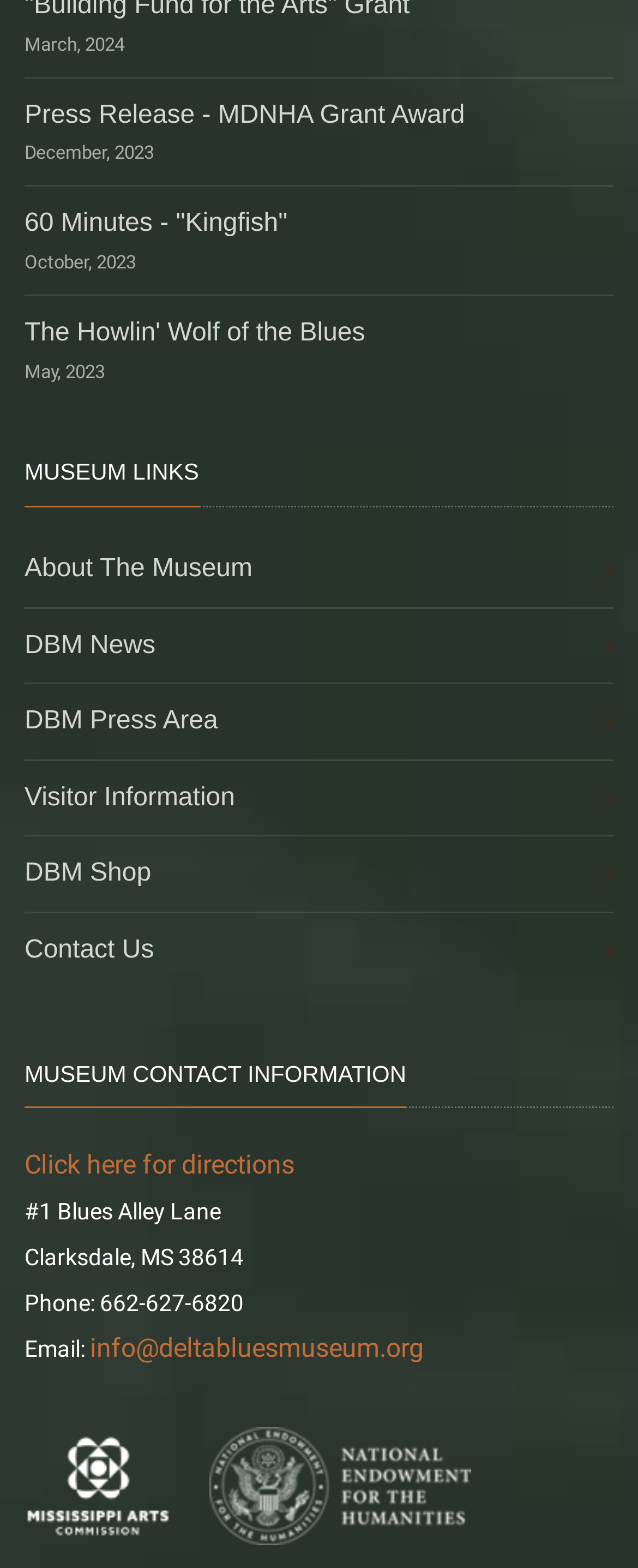For the element described, predict the bounding box coordinates as (top-left x, top-left y, bottom-right x, bottom-right y). All values should be between 0 and 1. Element description: Contact Us

[0.038, 0.597, 0.241, 0.615]